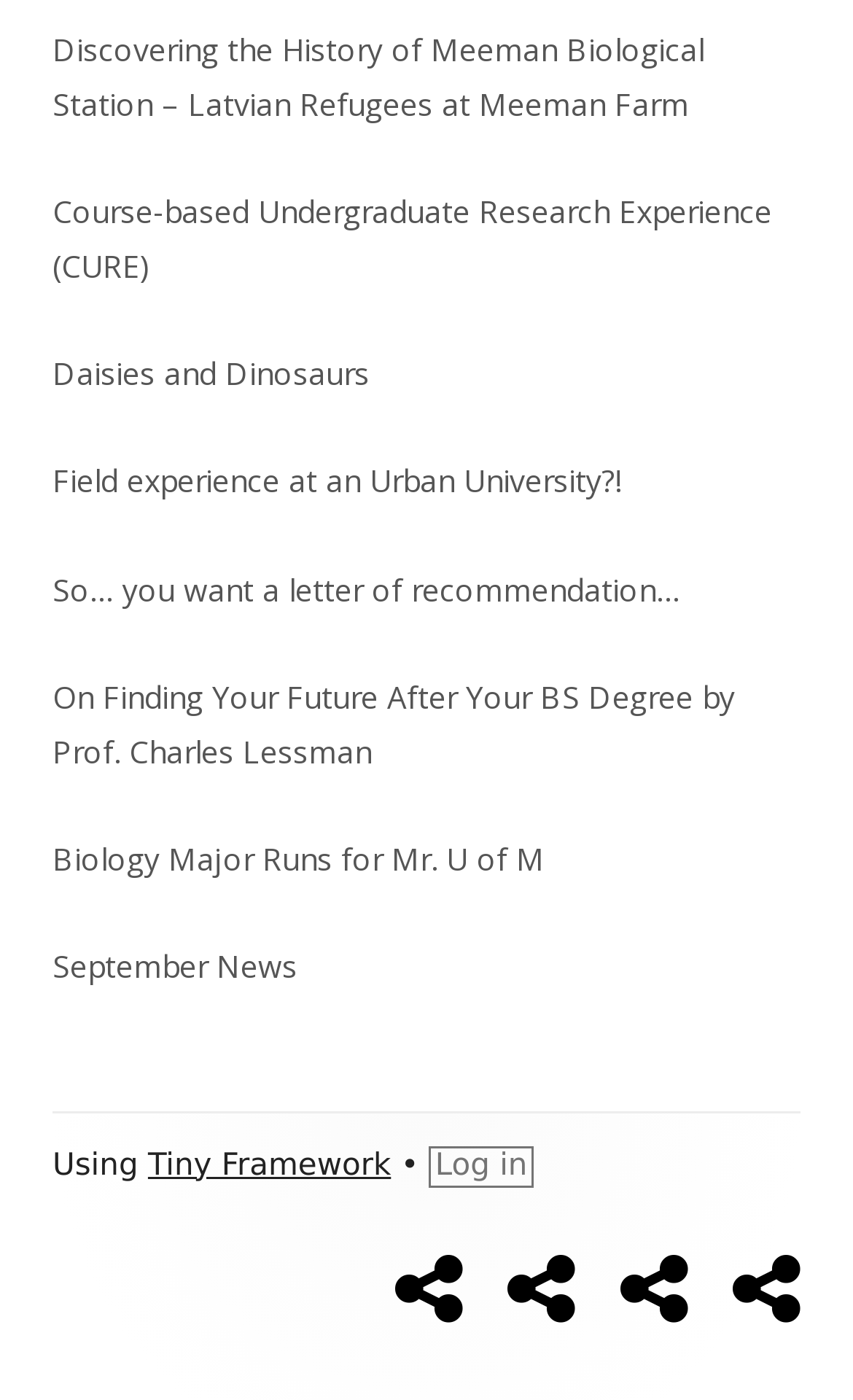Please find the bounding box coordinates of the element's region to be clicked to carry out this instruction: "Read about course-based undergraduate research experience".

[0.062, 0.136, 0.905, 0.205]